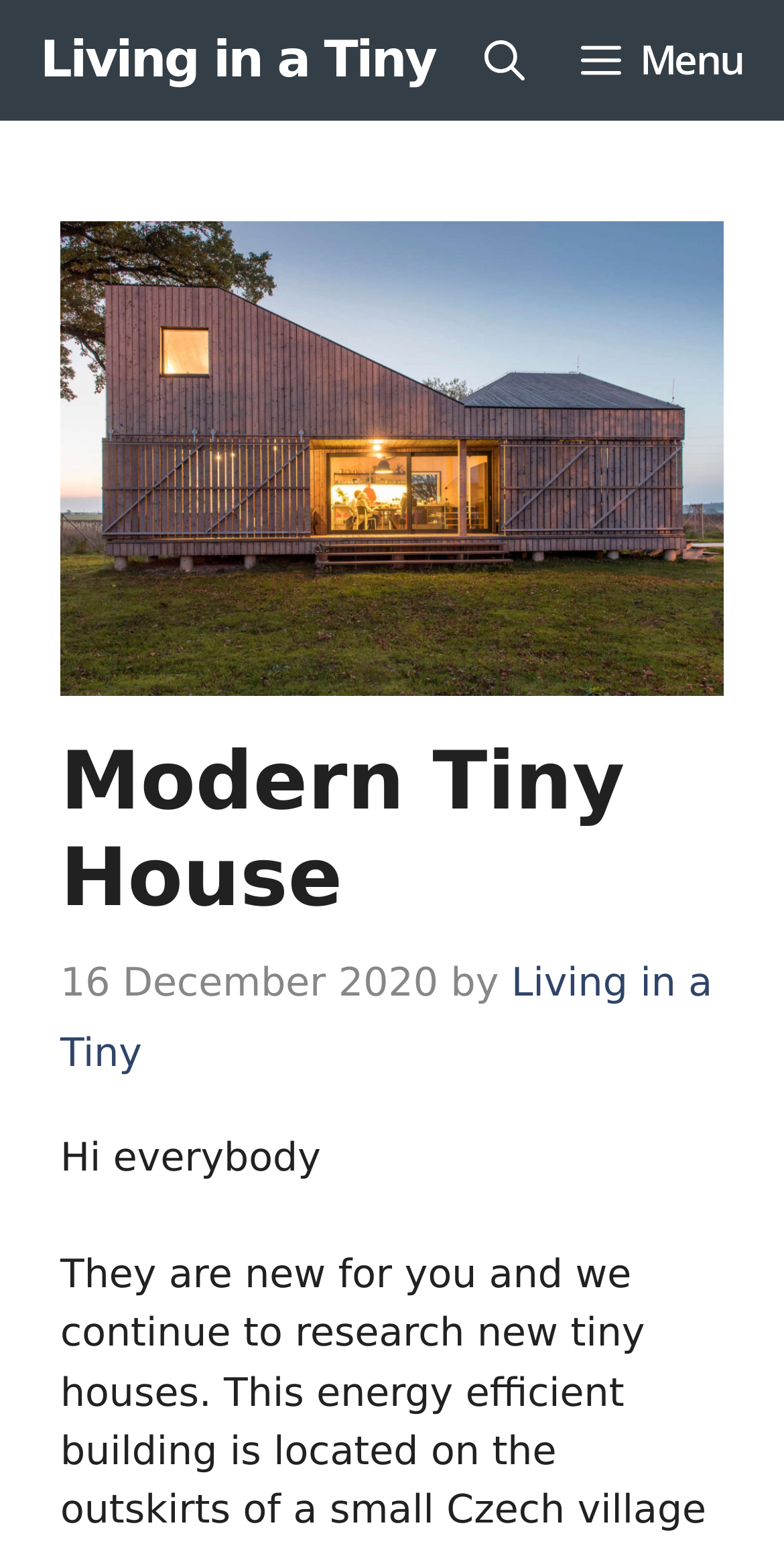Refer to the screenshot and answer the following question in detail:
What is the category of the webpage?

I inferred the category of the webpage by looking at the root element's text 'Modern Tiny House' and the overall structure of the webpage, which suggests that it is related to tiny houses.